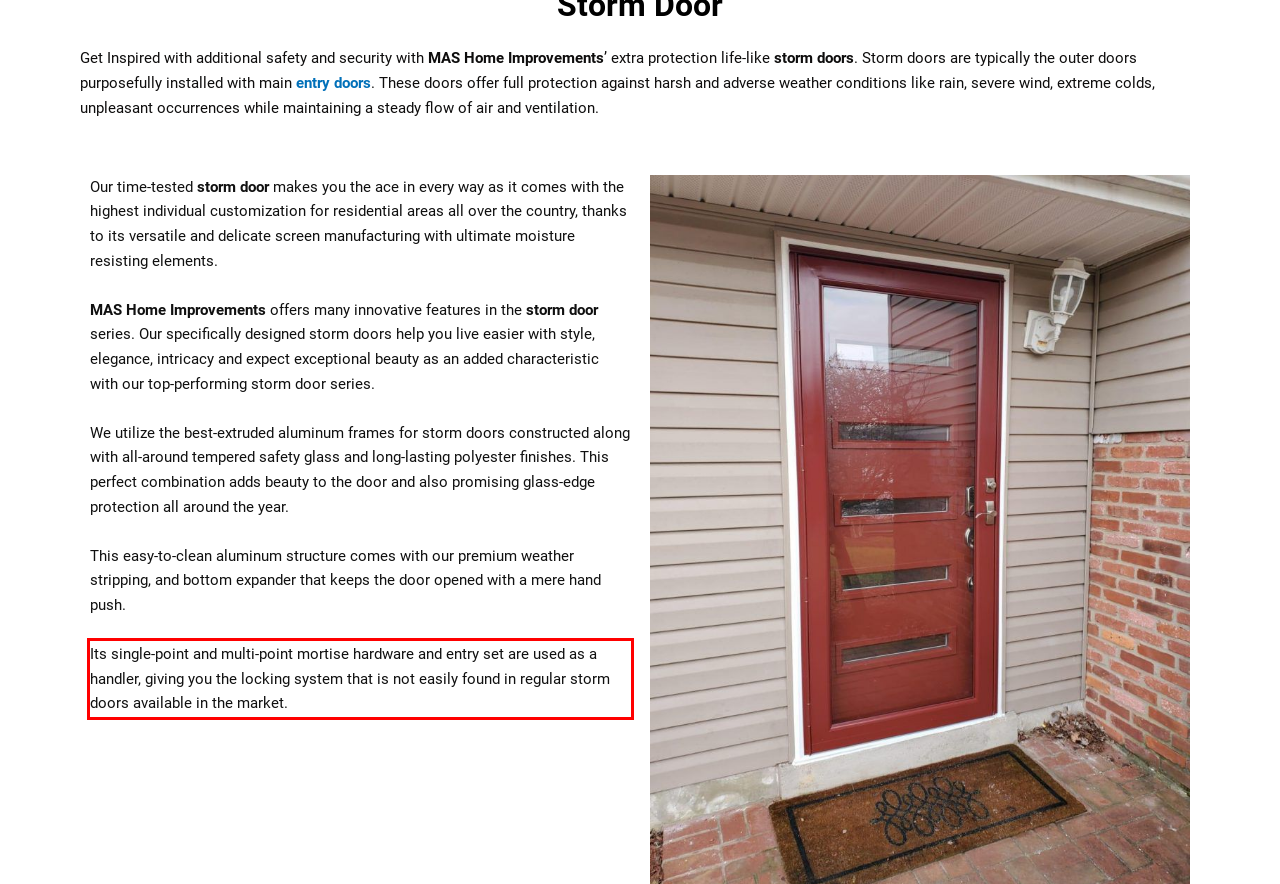Please identify and extract the text content from the UI element encased in a red bounding box on the provided webpage screenshot.

Its single-point and multi-point mortise hardware and entry set are used as a handler, giving you the locking system that is not easily found in regular storm doors available in the market.